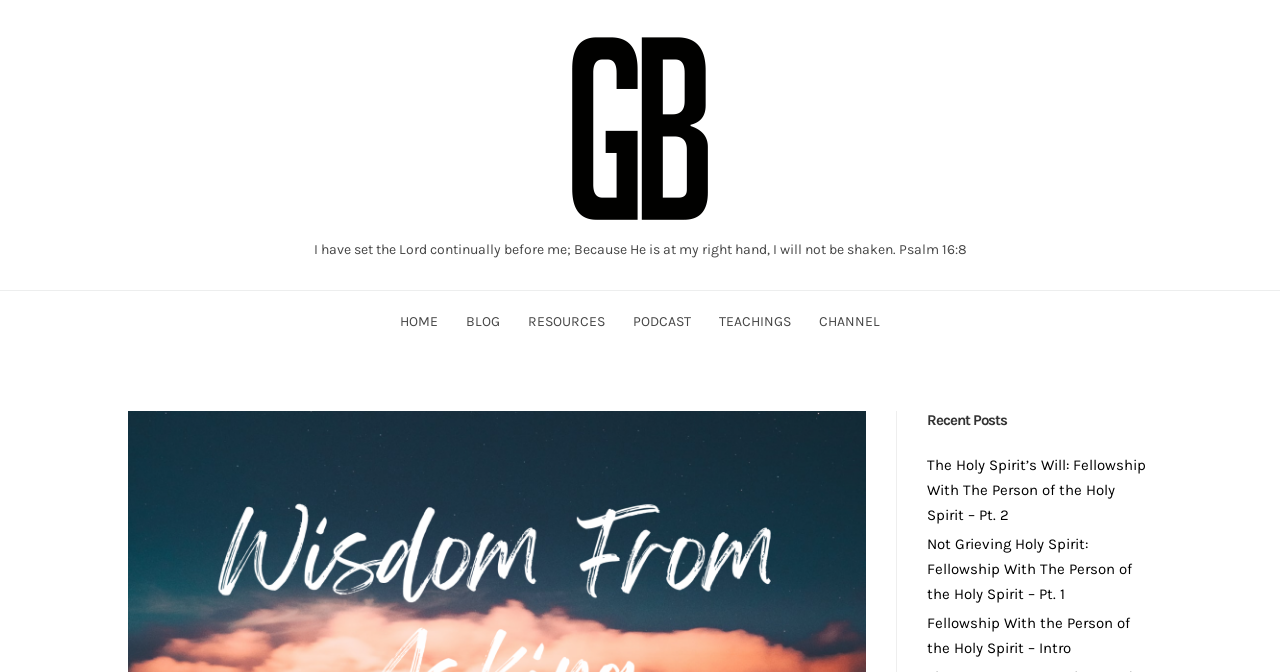Give a one-word or one-phrase response to the question: 
What is the Bible verse displayed on the webpage?

Psalm 16:8